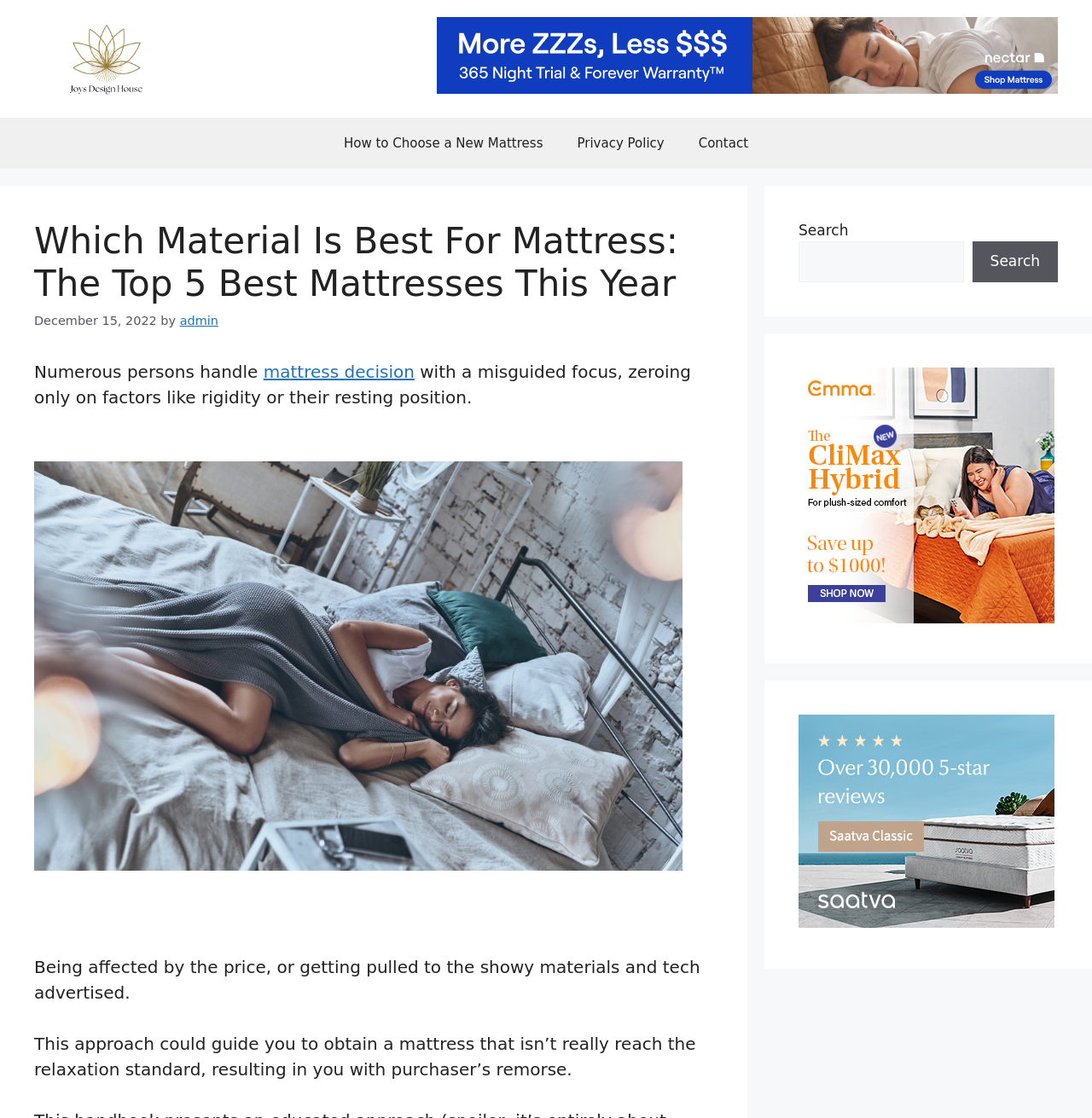Identify the bounding box coordinates of the region that needs to be clicked to carry out this instruction: "Click on Star Reviews". Provide these coordinates as four float numbers ranging from 0 to 1, i.e., [left, top, right, bottom].

None